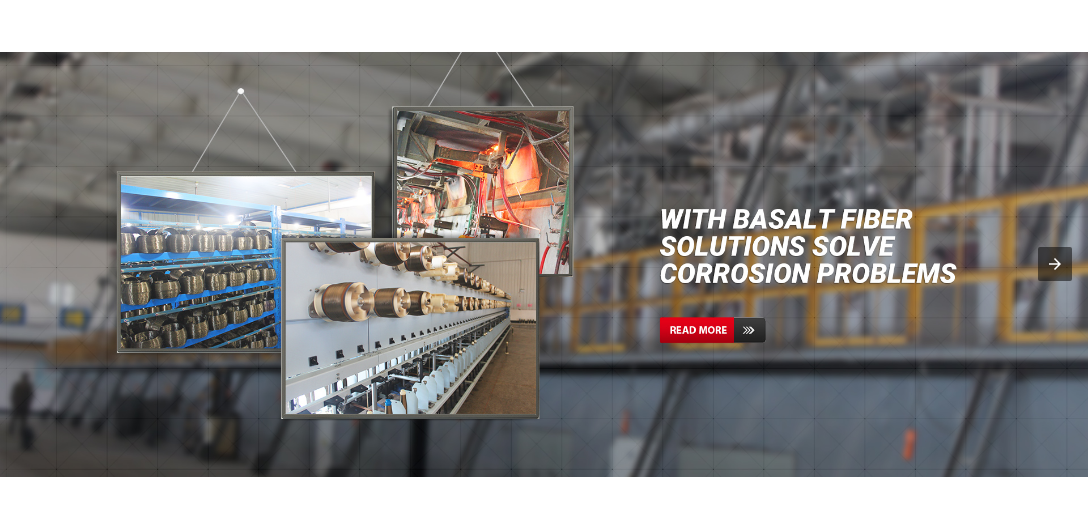Provide a thorough description of the image presented.

The image showcases a dynamic collage highlighting the innovative applications of basalt fiber solutions in industrial settings. The composition features three distinct frames: the left frame displays a neat arrangement of basalt fiber spools, emphasizing the raw materials essential for advanced manufacturing. The center frame provides a glimpse into a production process, showcasing intricate machinery and operational setups, while the right frame highlights another production line with machinery focused on precision and efficiency.

Accompanying this visual is the bold text, "WITH BASALT FIBER SOLUTIONS SOLVE CORROSION PROBLEMS," underscoring the effectiveness of basalt fiber technology in addressing corrosion challenges in various industries. A prominent "READ MORE" button invites viewers to explore additional information, making this image a compelling visual tool for engaging potential clients and promoting the benefits of basalt fiber products. The background blends industrial aesthetics with a modern design, enhancing the thematic focus on innovation and quality.